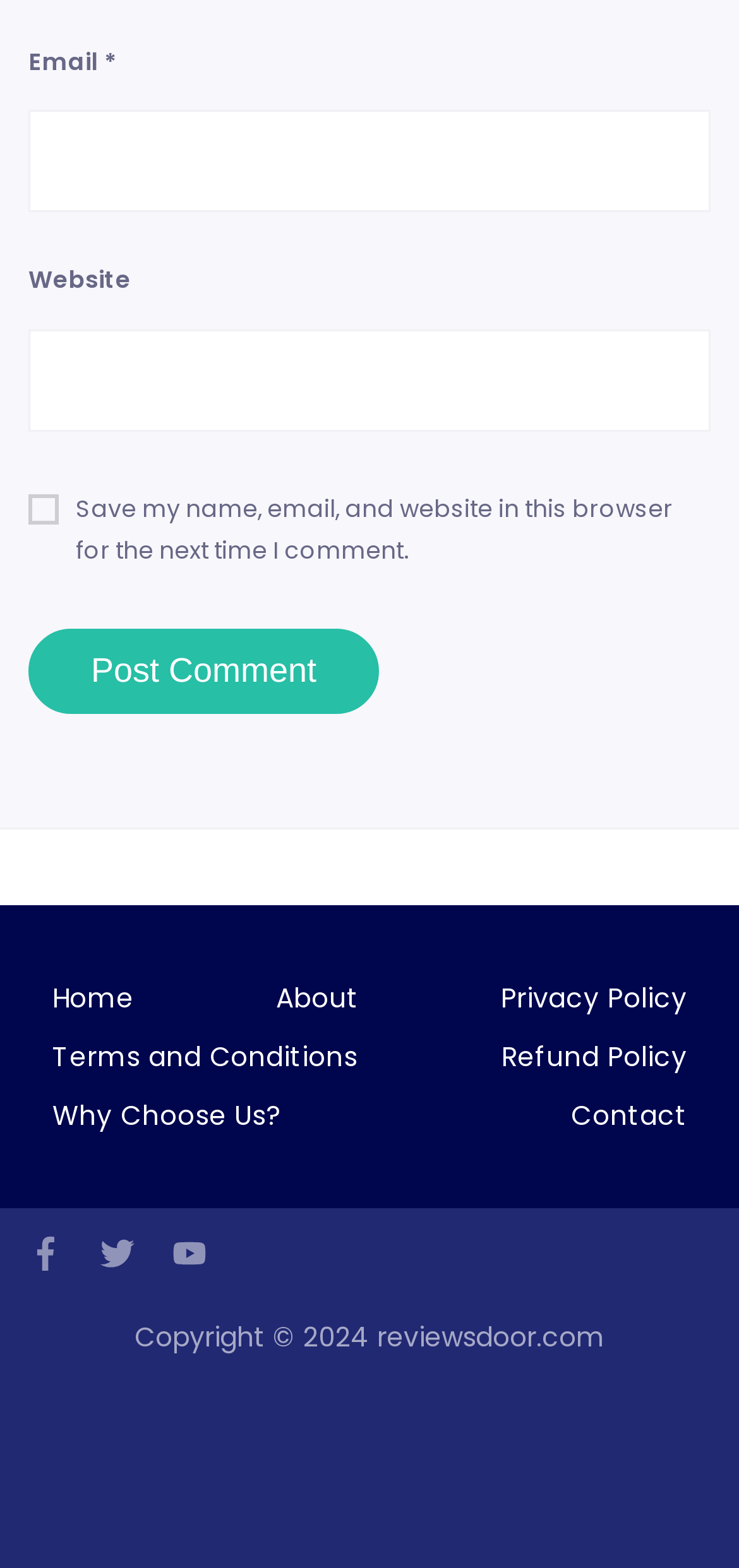What is the copyright year?
Please provide a detailed and thorough answer to the question.

The copyright year is mentioned at the bottom of the webpage as 'Copyright © 2024 reviewsdoor.com'.